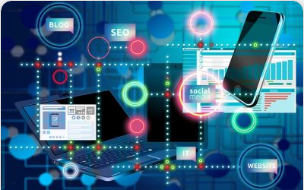What is showcased on the smartphone?
Analyze the image and deliver a detailed answer to the question.

The smartphone nearby the laptop is showcasing analytics, which reflects the integral role of mobile technology in client communication and service delivery in the modern legal practice.